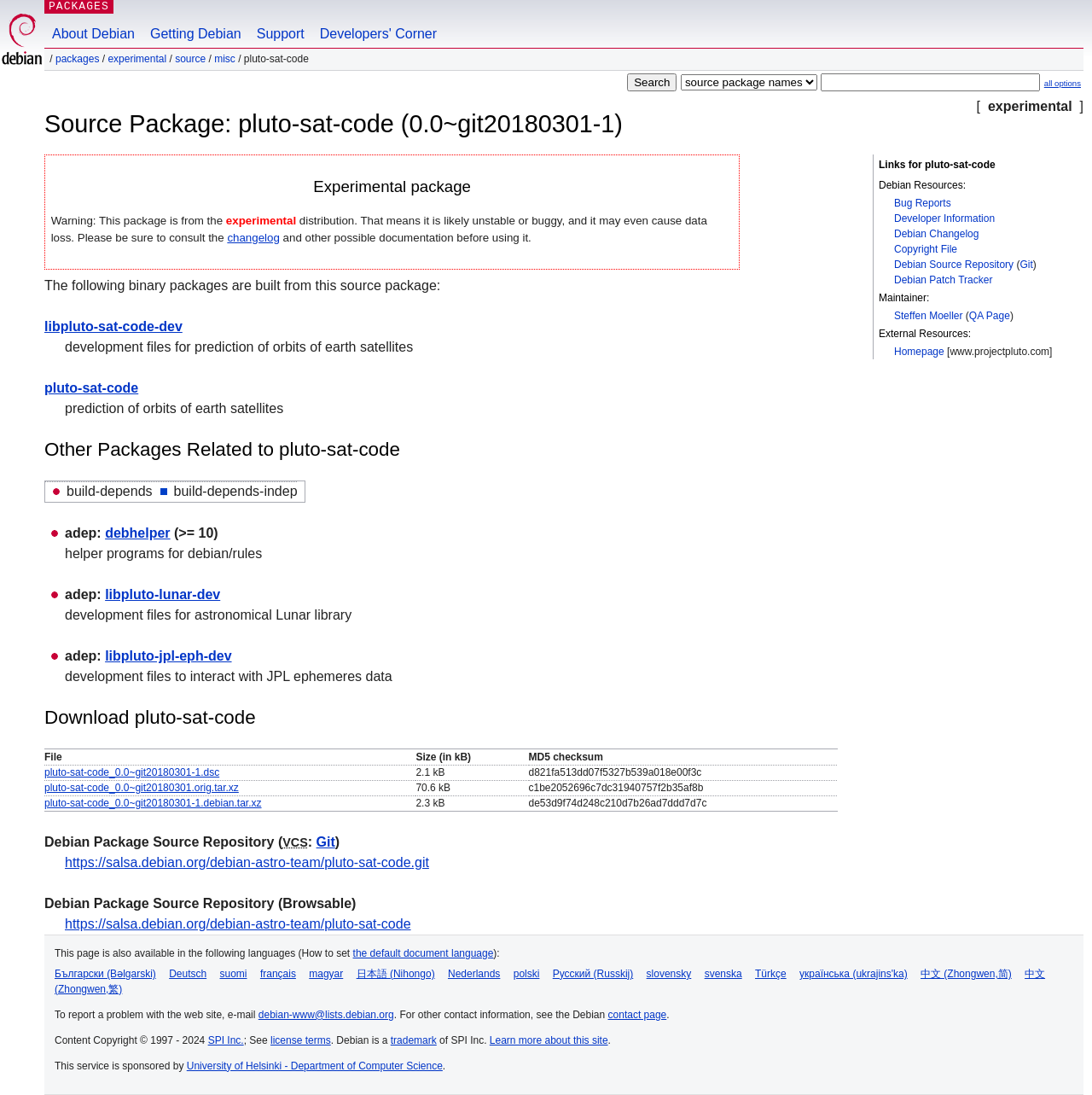Refer to the element description Türkçe and identify the corresponding bounding box in the screenshot. Format the coordinates as (top-left x, top-left y, bottom-right x, bottom-right y) with values in the range of 0 to 1.

[0.691, 0.884, 0.72, 0.895]